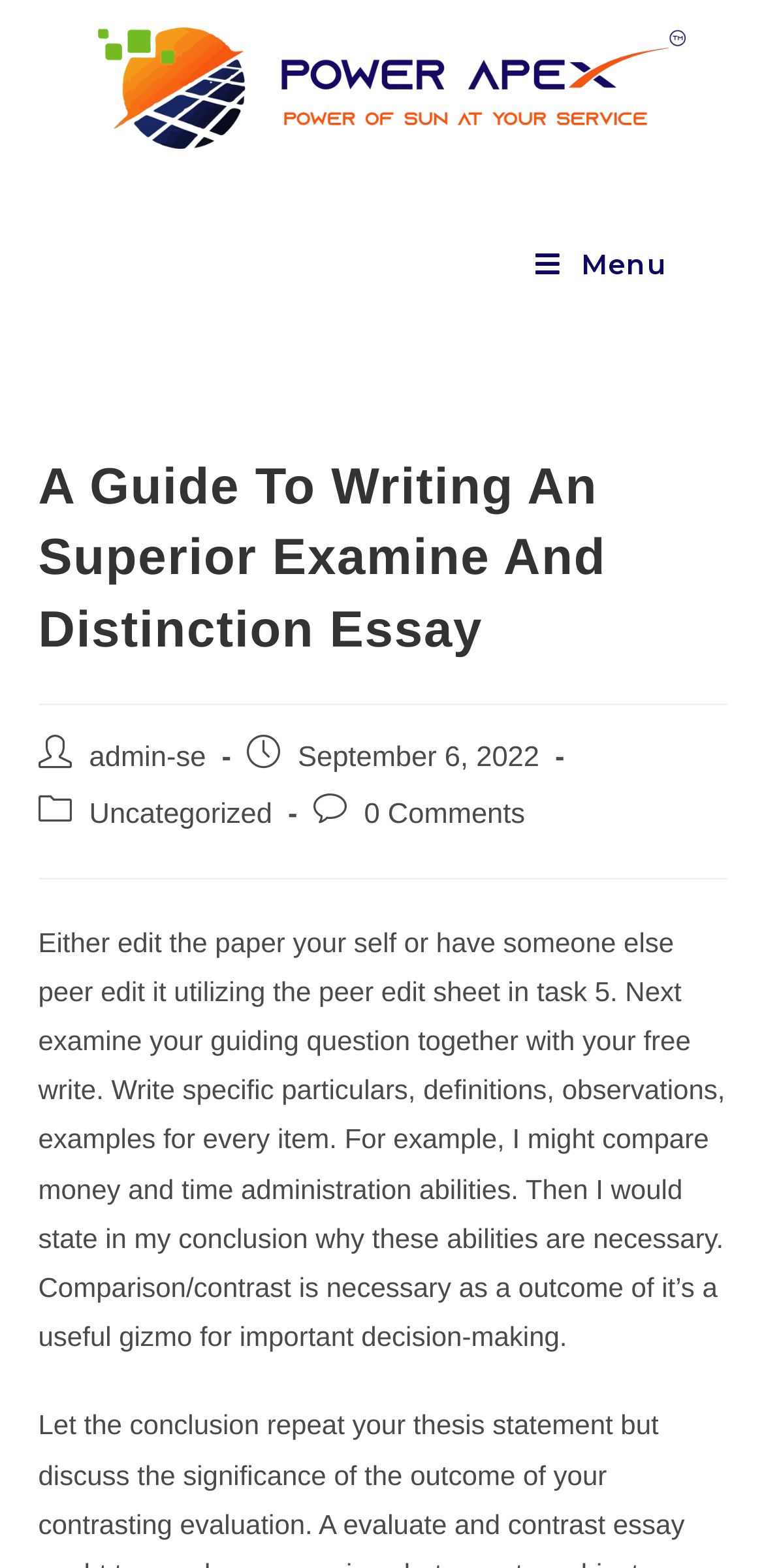Extract the bounding box coordinates of the UI element described by: "Uncategorized". The coordinates should include four float numbers ranging from 0 to 1, e.g., [left, top, right, bottom].

[0.117, 0.51, 0.356, 0.53]